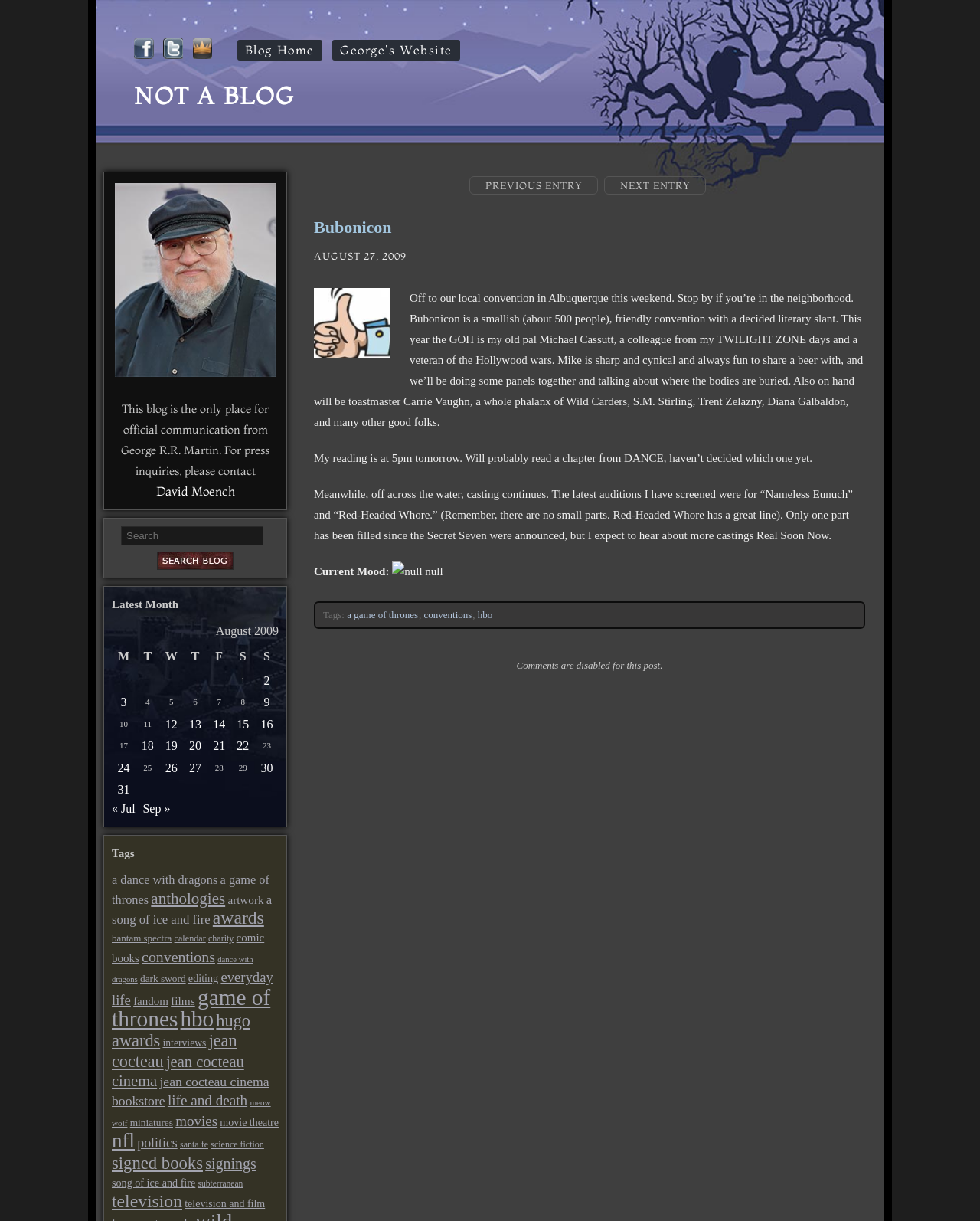Locate the bounding box coordinates of the region to be clicked to comply with the following instruction: "Click on the 'NEXT ENTRY' link". The coordinates must be four float numbers between 0 and 1, in the form [left, top, right, bottom].

[0.617, 0.144, 0.72, 0.159]